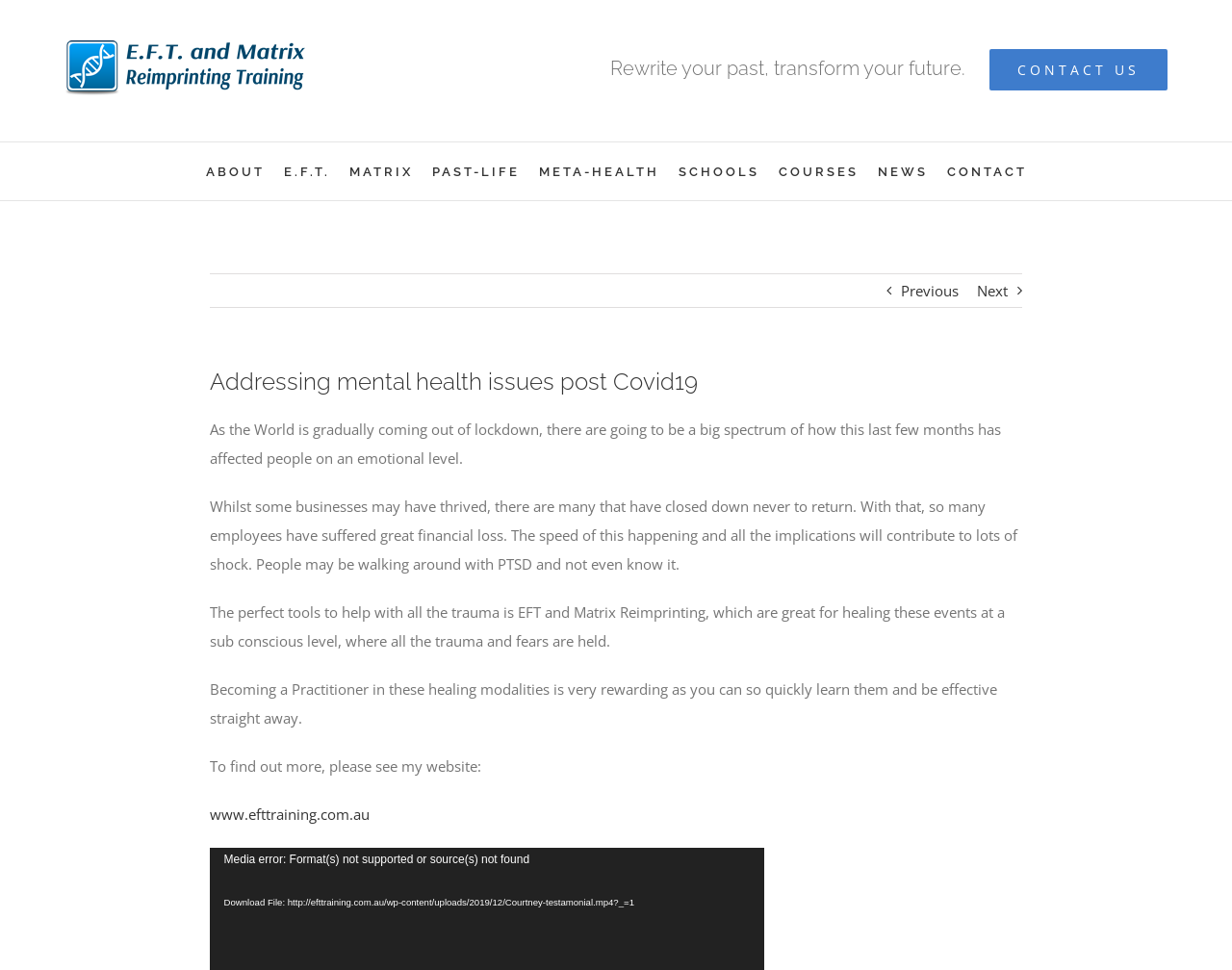Give a detailed explanation of the elements present on the webpage.

The webpage is about addressing mental health issues post Covid-19, with a focus on EFT and Matrix Reimprinting training. At the top left corner, there is a logo of EFT and Matrix Reimprinting Training. Next to the logo, there is a heading that reads "Rewrite your past, transform your future. CONTACT US" with a link to contact the organization.

Below the heading, there is a navigation menu with links to different sections of the website, including "ABOUT", "E.F.T.", "MATRIX", "PAST-LIFE", "META-HEALTH", "SCHOOLS", "COURSES", "NEWS", and "CONTACT". The menu is located at the top of the page, spanning across the width of the page.

The main content of the page is divided into several paragraphs of text. The first paragraph discusses the impact of the lockdown on people's emotional well-being, with some businesses thriving while others have closed down, leading to financial loss and shock for many employees. The second paragraph explains how EFT and Matrix Reimprinting can help with trauma and fears at a subconscious level. The third paragraph highlights the benefits of becoming a practitioner in these healing modalities.

Below the text, there is a link to the website "www.efttraining.com.au" to find out more information. At the bottom of the page, there is a video player with a media error message, and a link to download a file, which appears to be a testimonial video.

Overall, the webpage is focused on promoting EFT and Matrix Reimprinting training as a solution to address mental health issues post Covid-19, with a clear call to action to contact the organization or visit their website for more information.